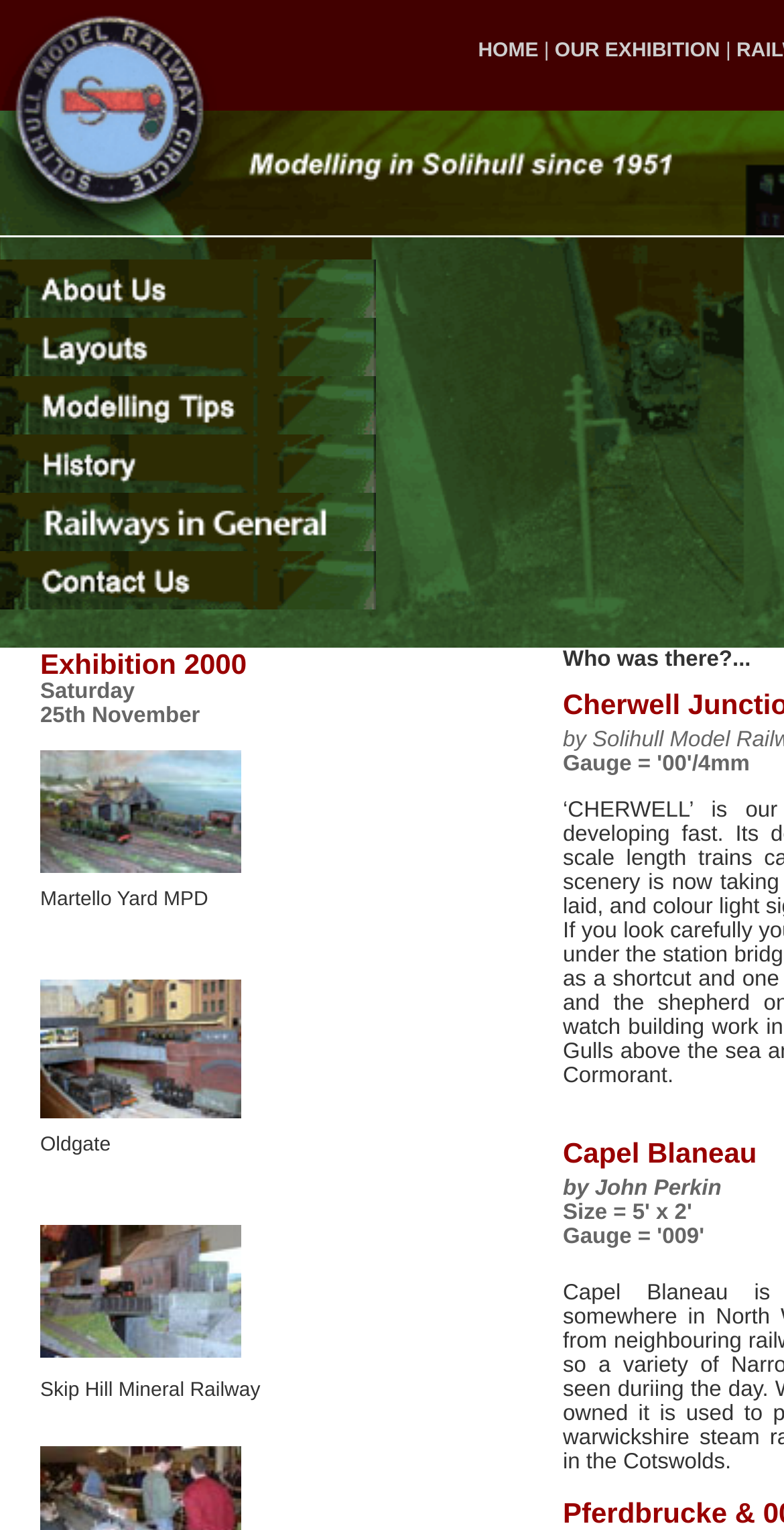Find the bounding box of the web element that fits this description: "alt="menu 2" name="p7mbut2"".

[0.0, 0.229, 0.479, 0.251]